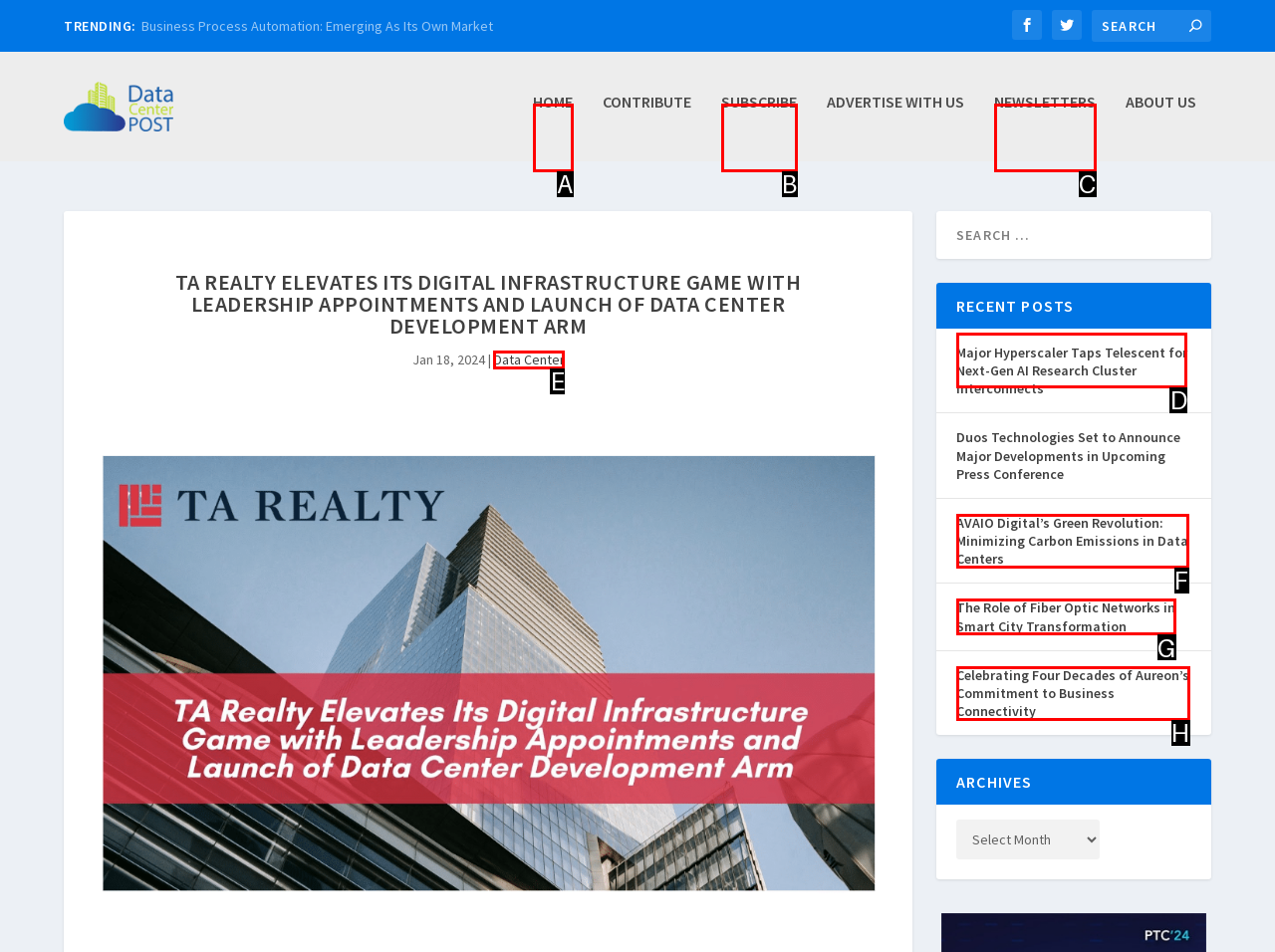Identify which HTML element to click to fulfill the following task: Read the latest news. Provide your response using the letter of the correct choice.

D